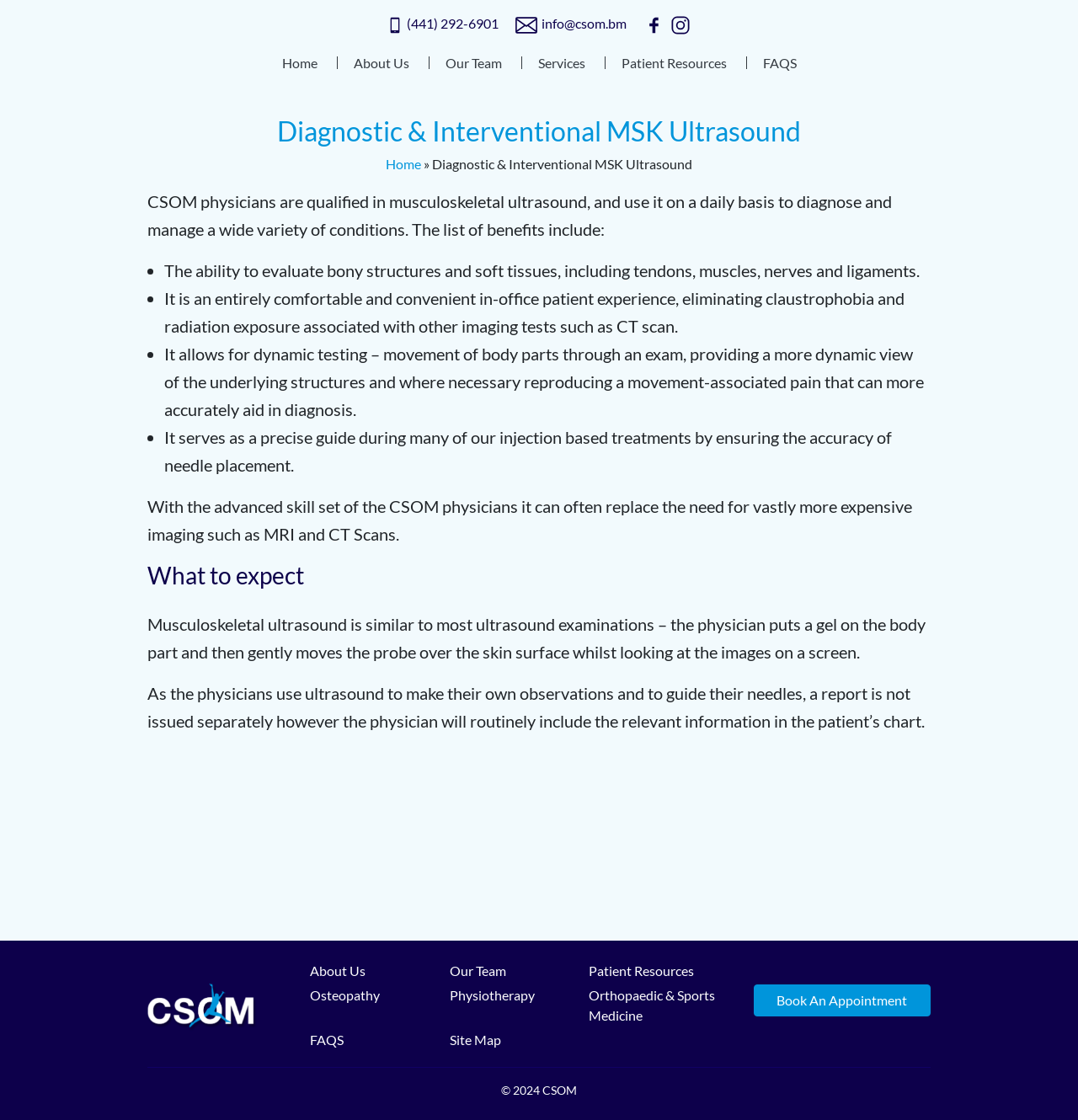Determine the bounding box coordinates of the clickable element to complete this instruction: "Navigate to the Home page". Provide the coordinates in the format of four float numbers between 0 and 1, [left, top, right, bottom].

[0.261, 0.039, 0.31, 0.073]